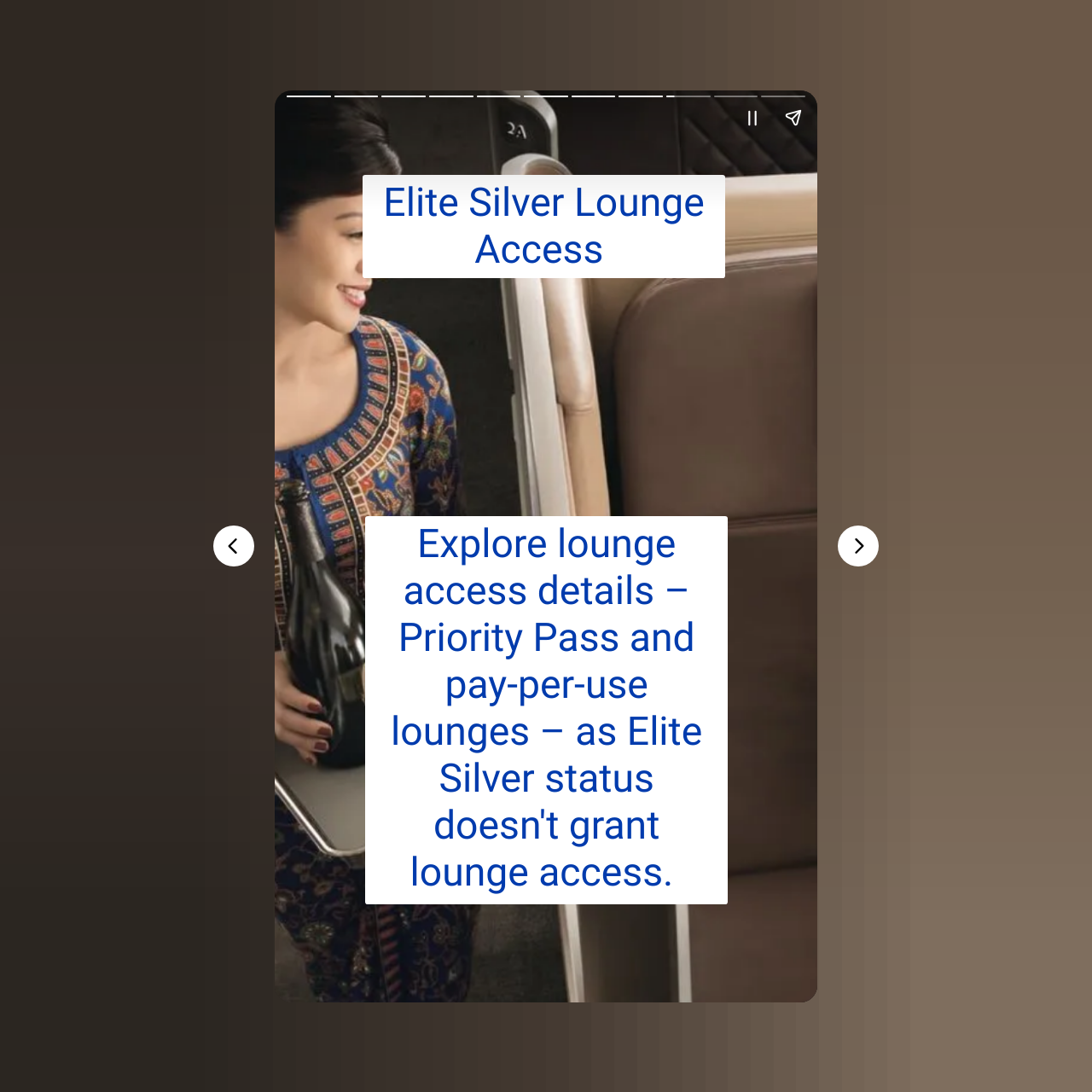Look at the image and answer the question in detail:
Is there a story on the page?

The presence of 'Pause story' and 'Share story' buttons suggests that there is a story on the page, which can be paused or shared.